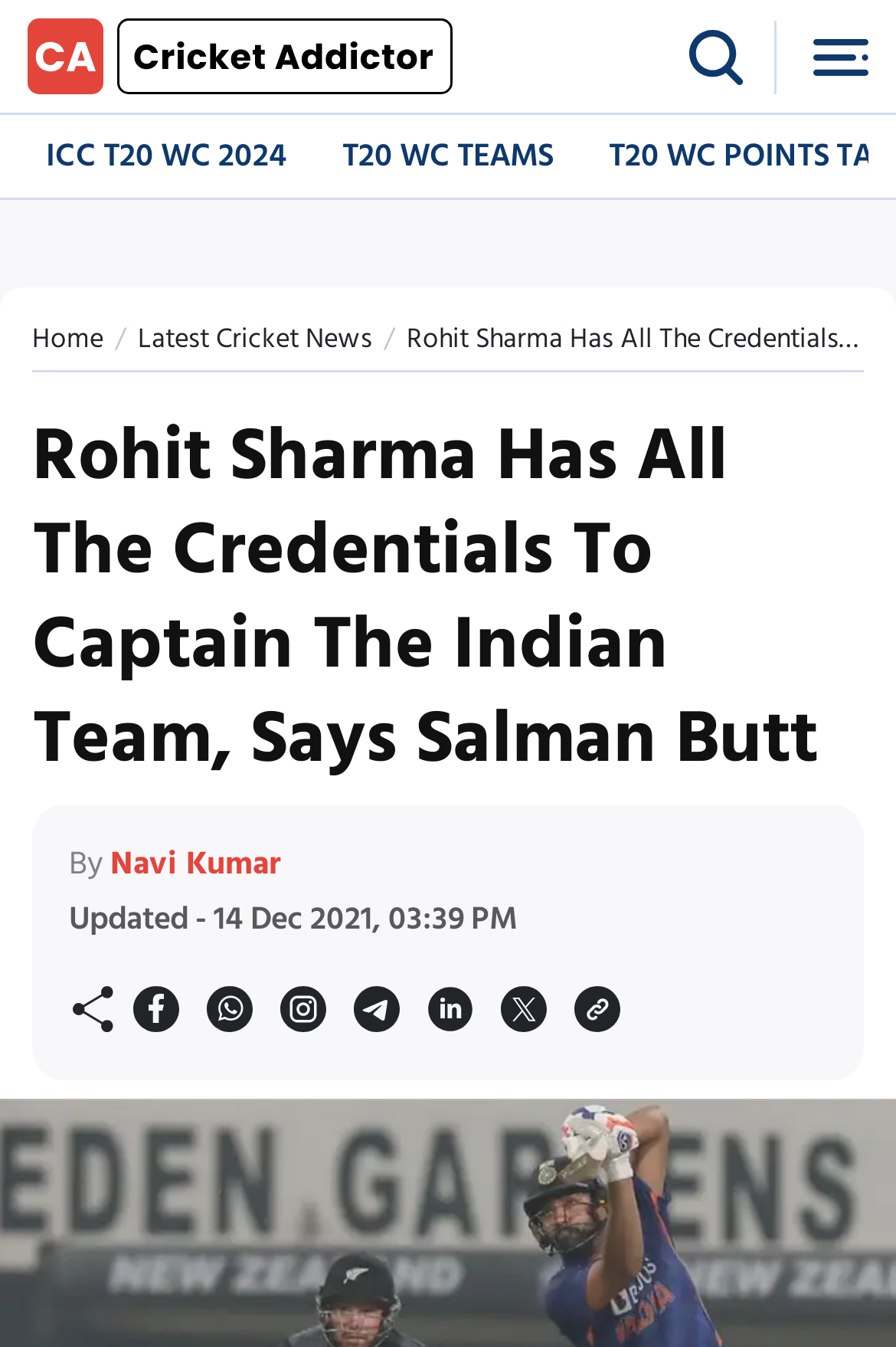Given the element description ▲Page Top, predict the bounding box coordinates for the UI element in the webpage screenshot. The format should be (top-left x, top-left y, bottom-right x, bottom-right y), and the values should be between 0 and 1.

None